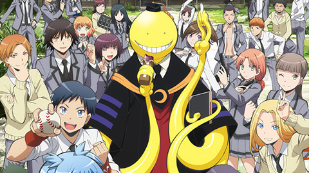Create an extensive and detailed description of the image.

The image features a diverse group of characters from the anime "Assassination Classroom." Prominently in the center is Koro-sensei, a yellow, octopus-like creature with a cheerful face, holding an ice cream cone. He wears a black and red outfit with a ceremonial hat, embodying his unique role as a teacher. Surrounding him are his students, each showcasing distinct styles and expressions that reflect their personalities—some appear cheerful and combative, while others display more subdued attitudes. The background features a lush, green environment, suggesting a school setting. This vibrant group dynamic highlights themes of camaraderie and the complexities of their unusual classroom relationships.